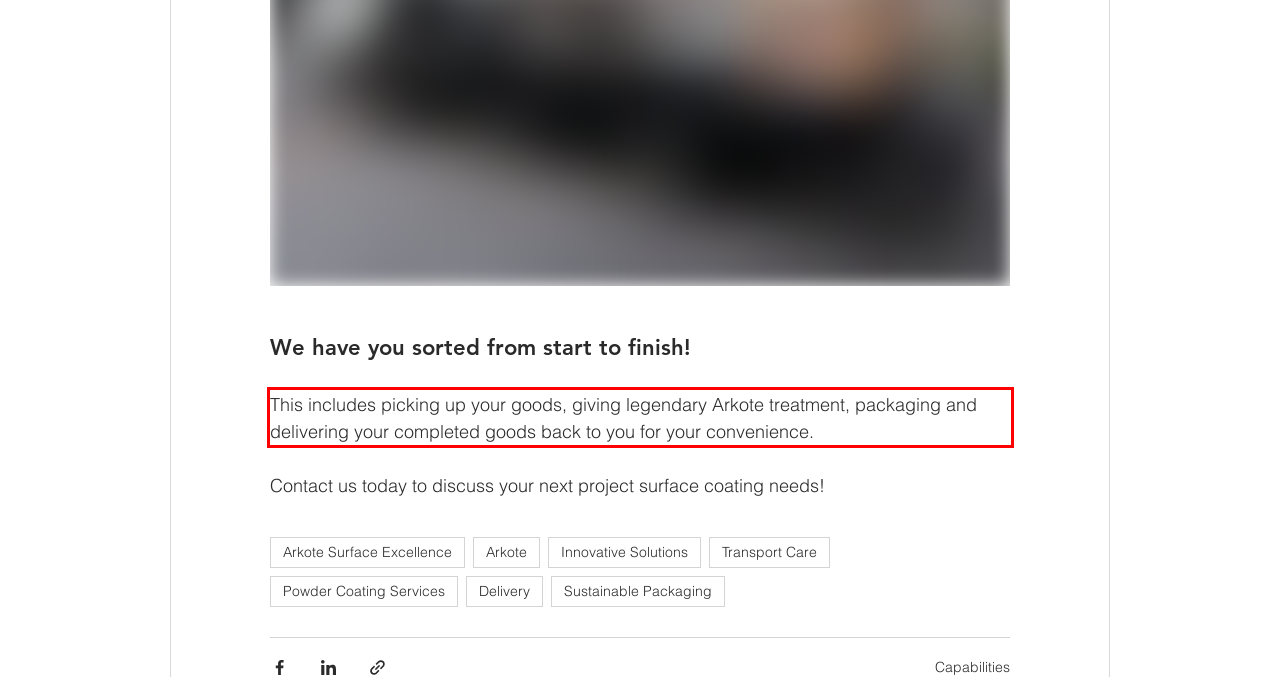Look at the provided screenshot of the webpage and perform OCR on the text within the red bounding box.

This includes picking up your goods, giving legendary Arkote treatment, packaging and delivering your completed goods back to you for your convenience.